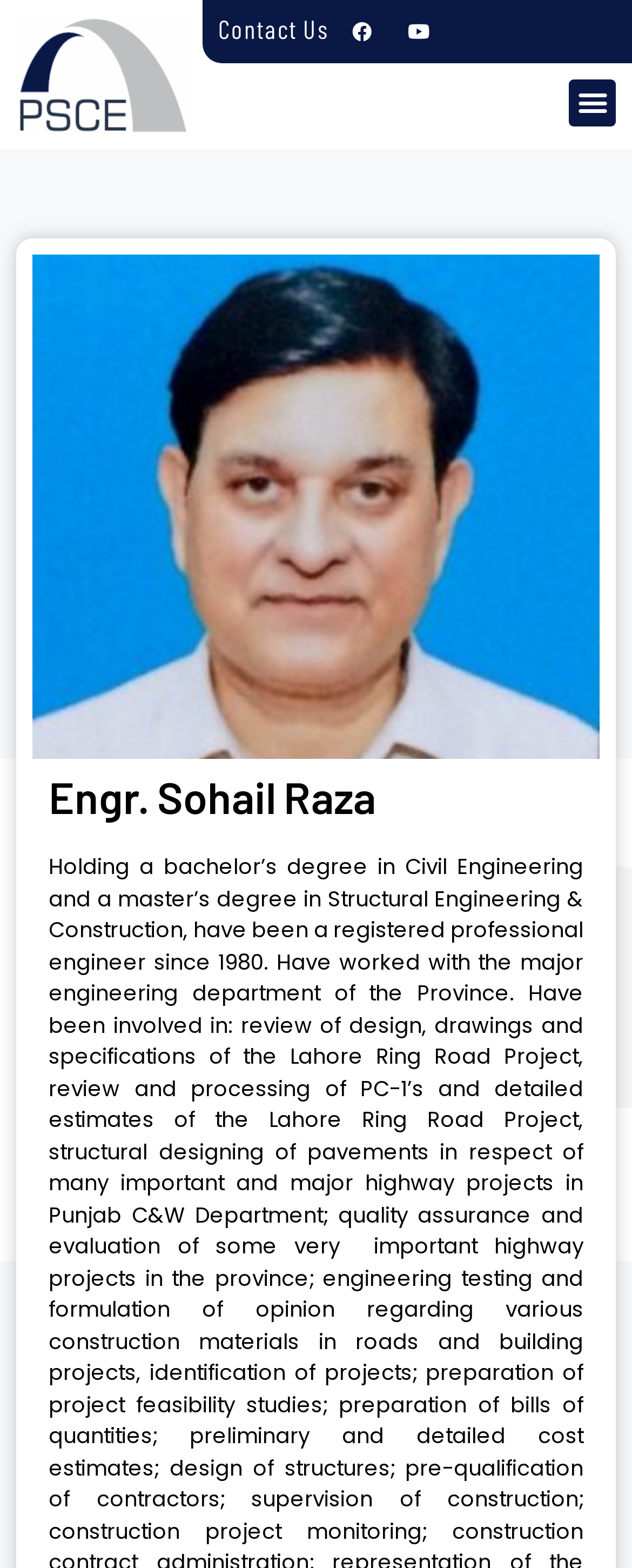Determine the bounding box coordinates for the HTML element described here: "Contact Us".

[0.346, 0.008, 0.52, 0.028]